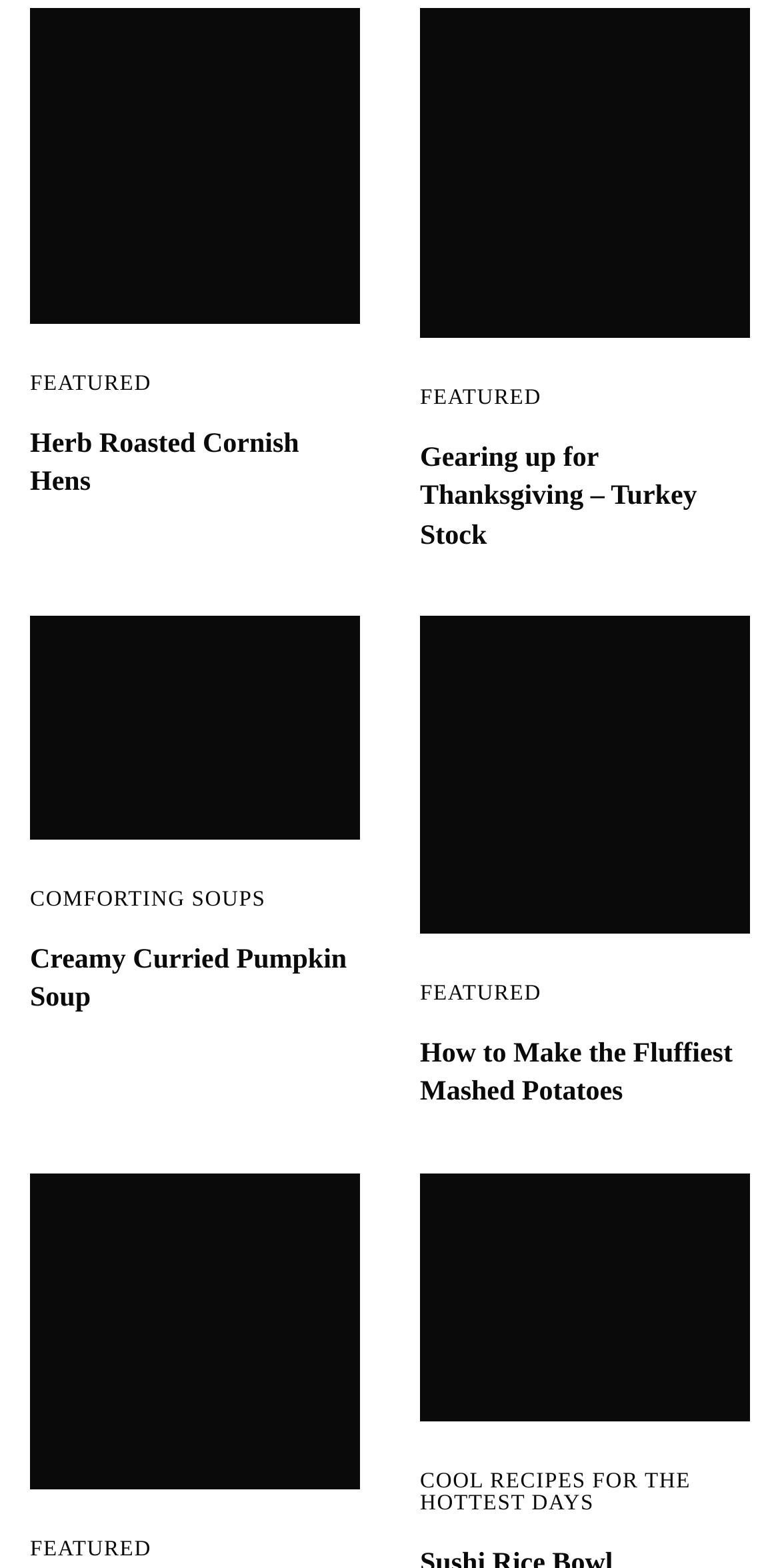Provide the bounding box coordinates for the area that should be clicked to complete the instruction: "Click on the link to learn about the impact on cottages".

None